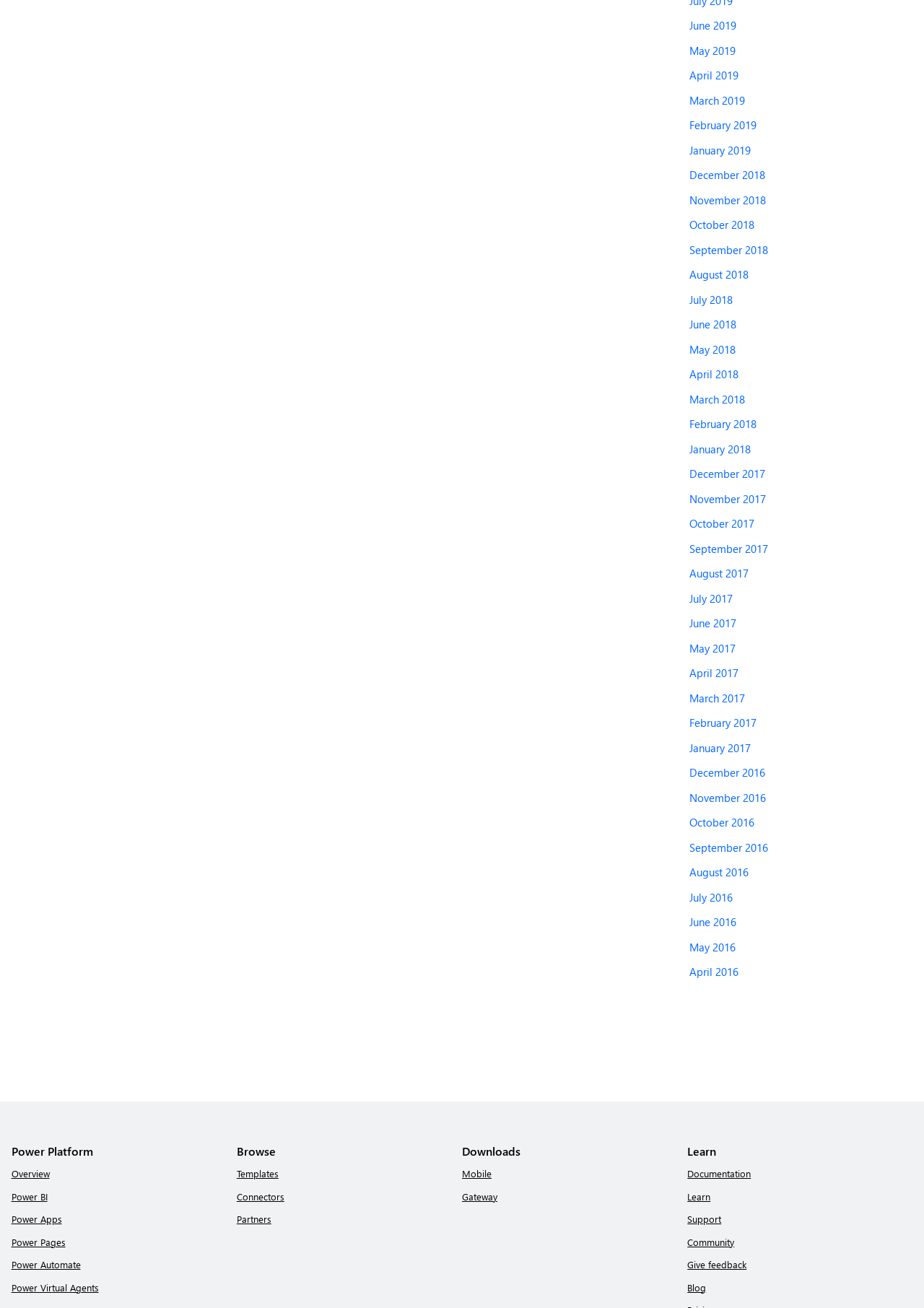Give the bounding box coordinates for this UI element: "May 2018". The coordinates should be four float numbers between 0 and 1, arranged as [left, top, right, bottom].

[0.746, 0.261, 0.796, 0.272]